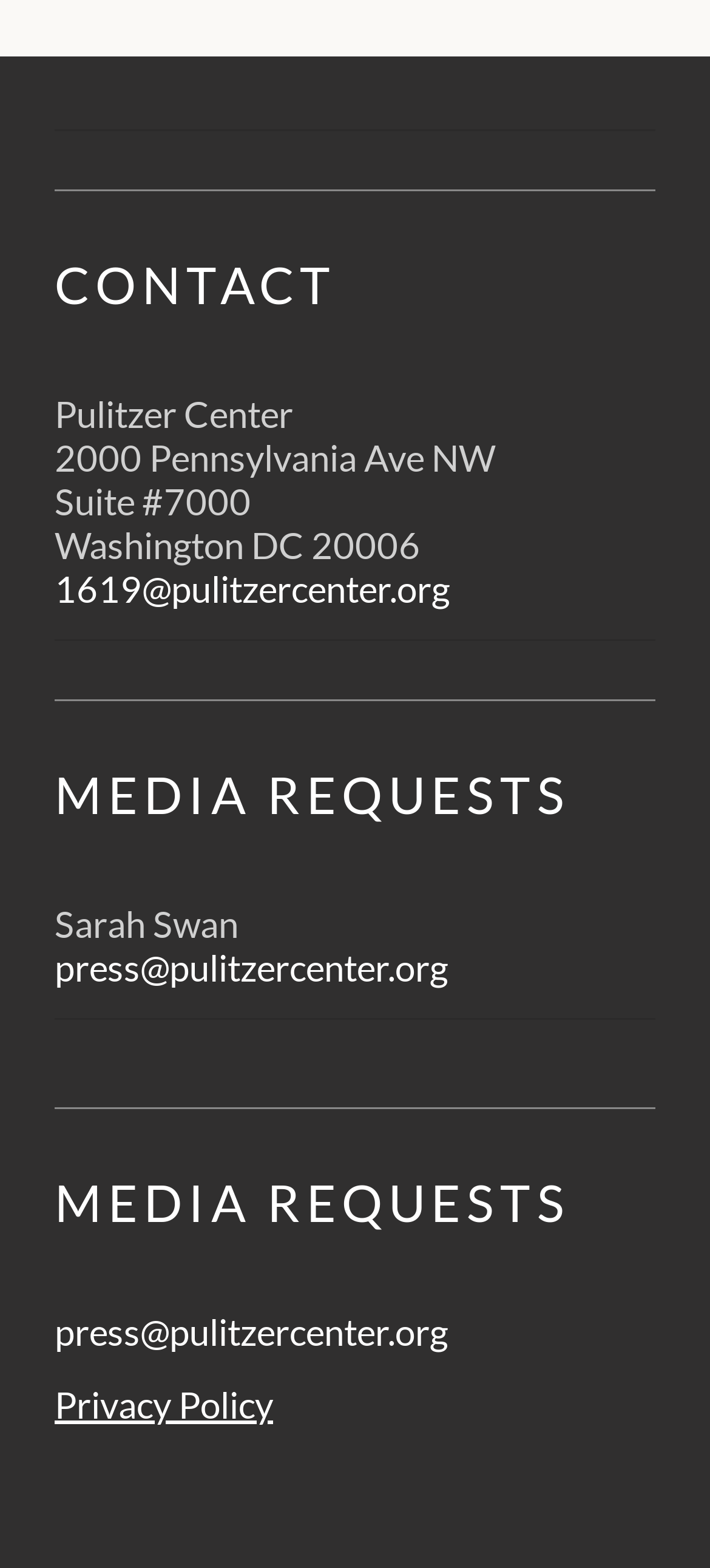What is the name of the person for media requests?
Give a detailed explanation using the information visible in the image.

I found the name by looking at the static text element with ID 195, which is located near the media requests section.